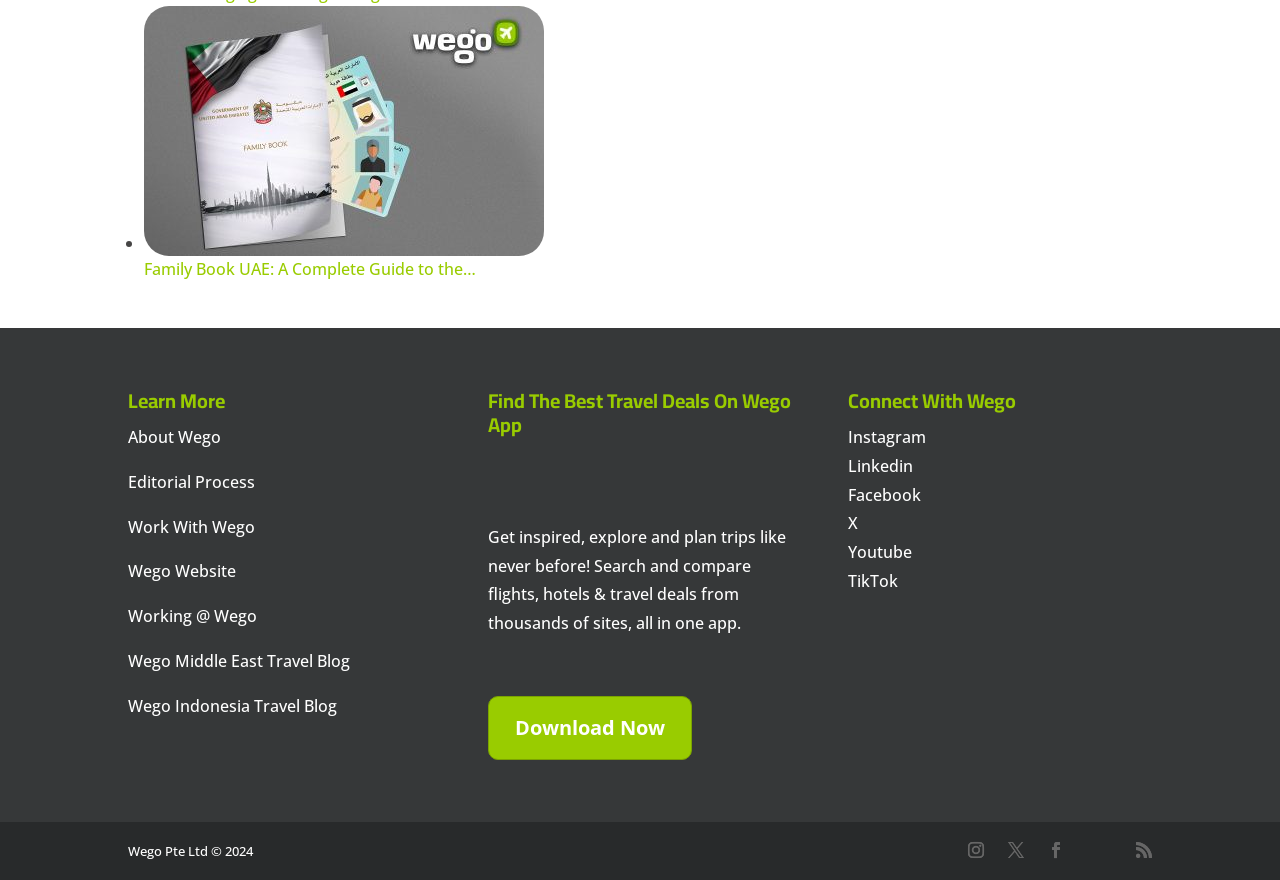Could you highlight the region that needs to be clicked to execute the instruction: "View Wego's Middle East travel blog"?

[0.1, 0.739, 0.273, 0.764]